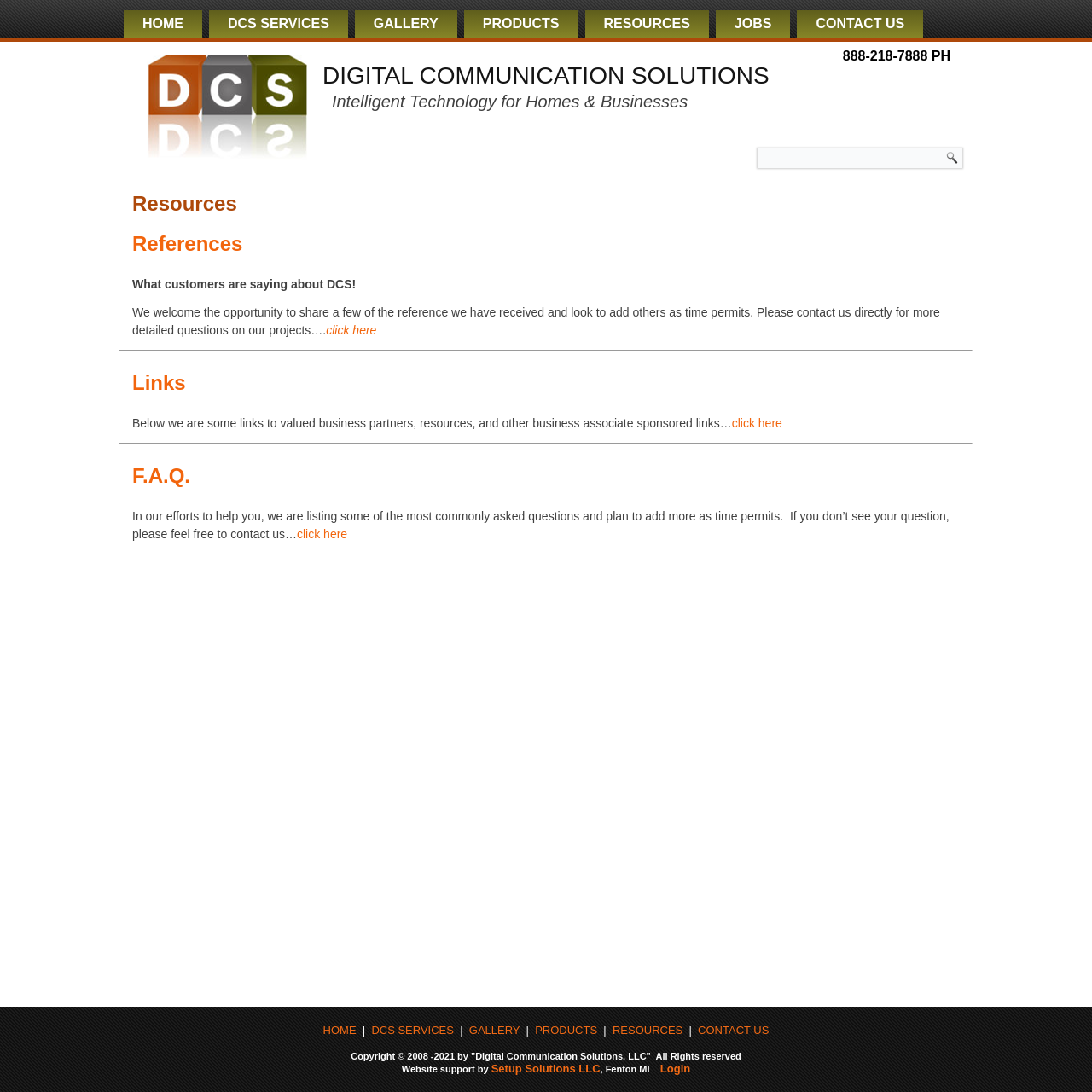Determine the bounding box coordinates of the region that needs to be clicked to achieve the task: "Click RESOURCES".

[0.536, 0.009, 0.649, 0.034]